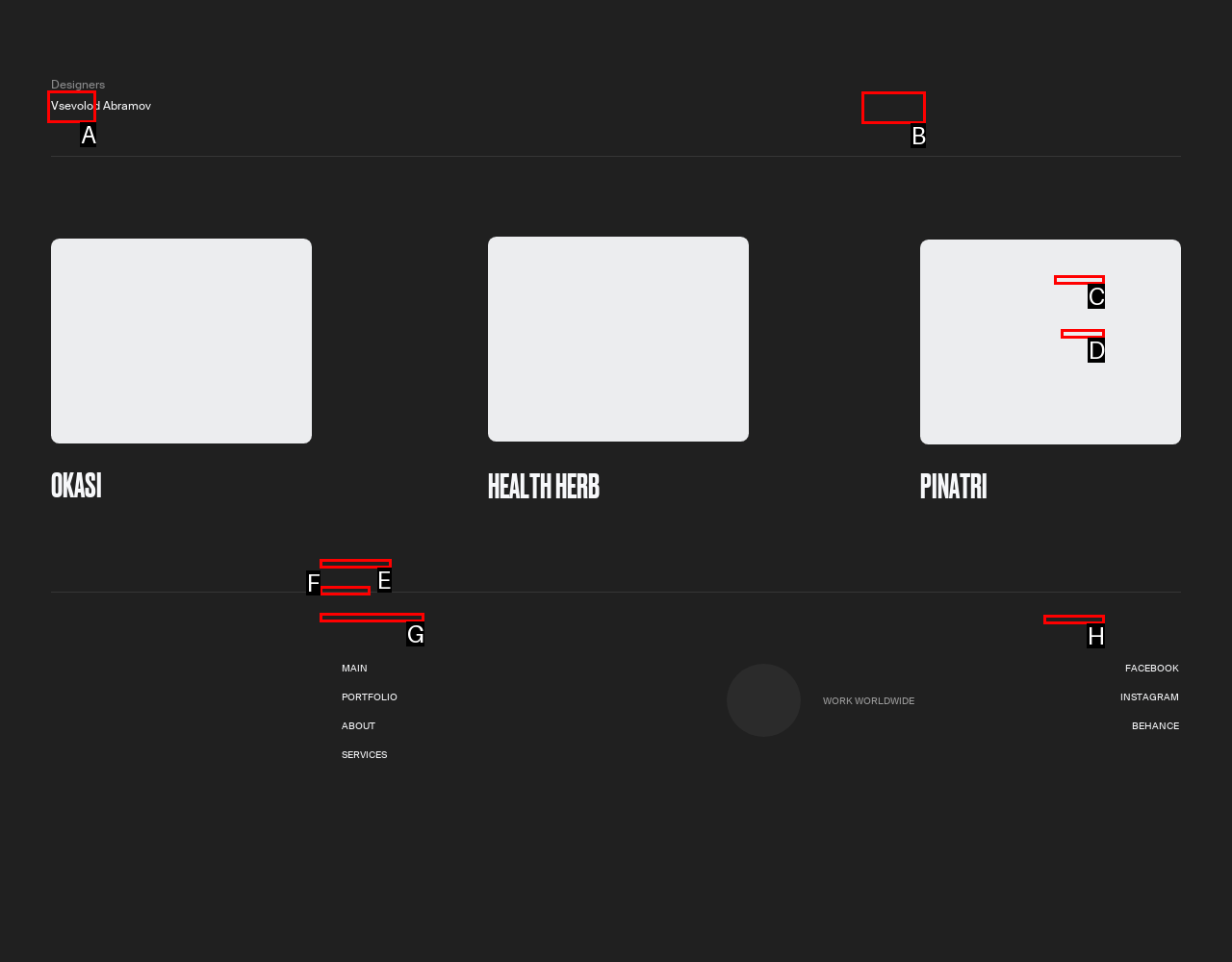Identify the letter of the UI element I need to click to carry out the following instruction: Contact via TELEGRAM

F